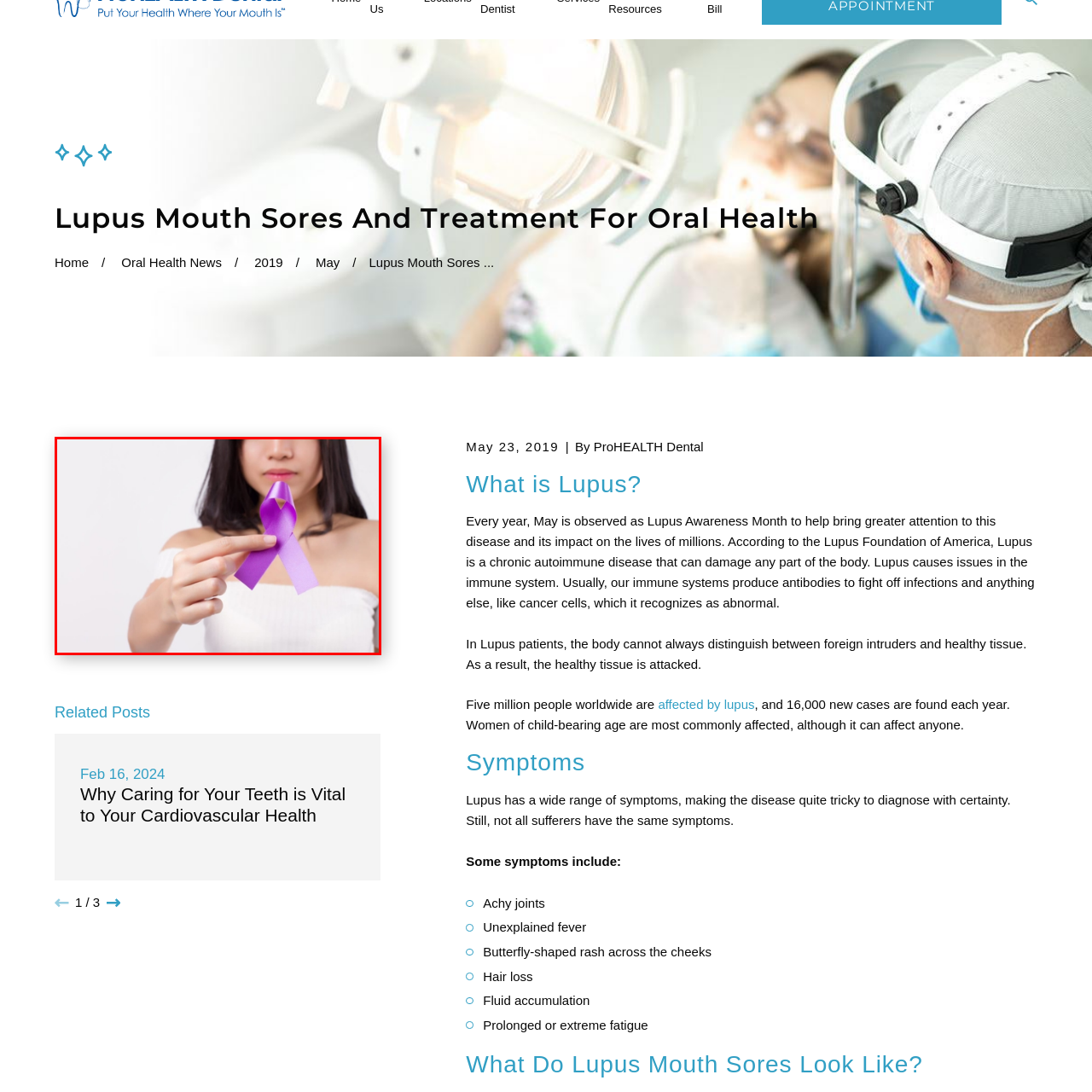What is the woman wearing?
Analyze the image within the red bounding box and respond to the question with a detailed answer derived from the visual content.

The caption describes the woman's attire as a simple white off-shoulder top, which draws attention to her gesture and the symbolism of the ribbon, embodying hope and solidarity for those living with lupus.